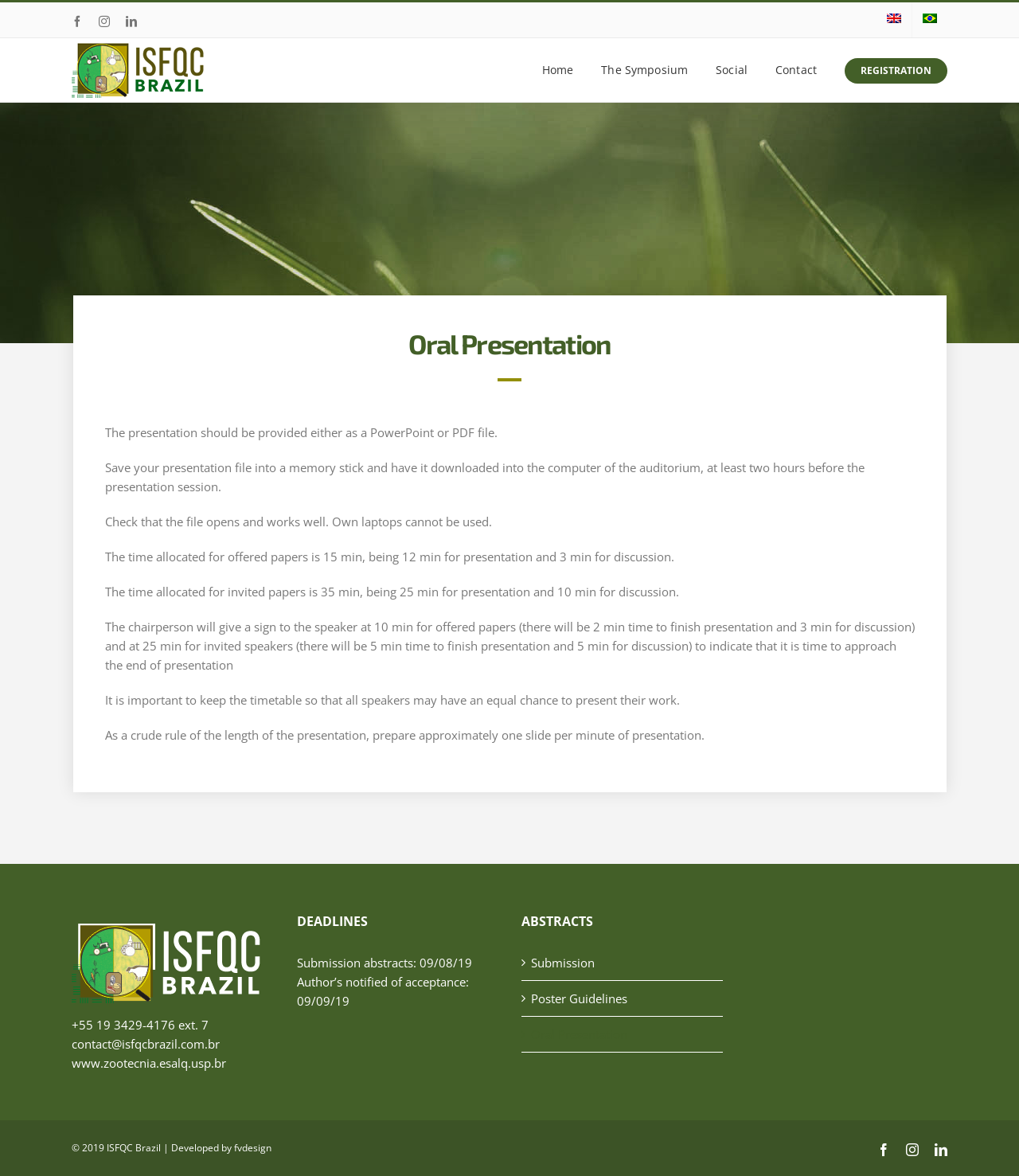Find the bounding box coordinates of the area to click in order to follow the instruction: "Submit an abstract".

[0.521, 0.81, 0.701, 0.826]